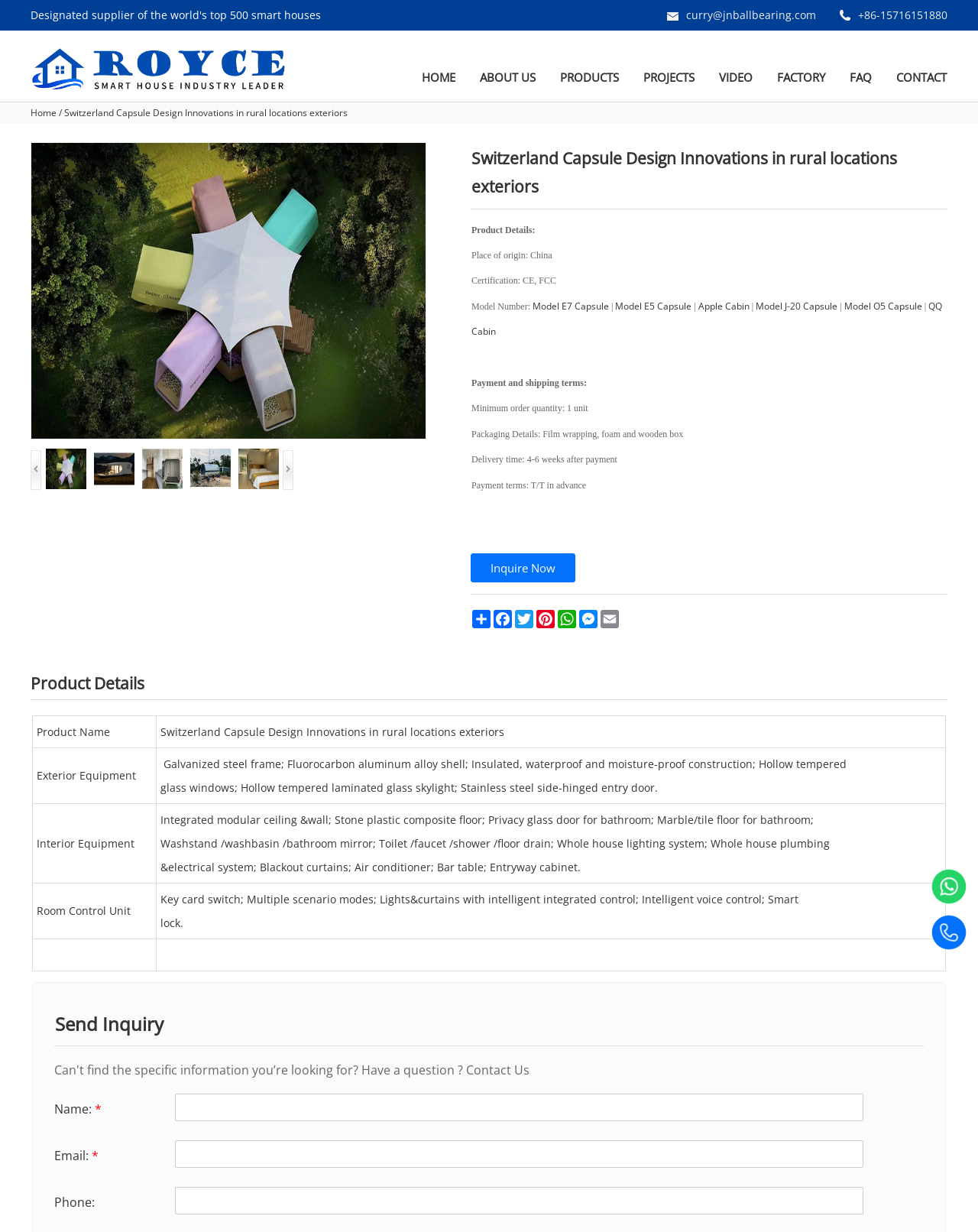Please provide the bounding box coordinates in the format (top-left x, top-left y, bottom-right x, bottom-right y). Remember, all values are floating point numbers between 0 and 1. What is the bounding box coordinate of the region described as: alt="Tel"

[0.953, 0.743, 0.988, 0.77]